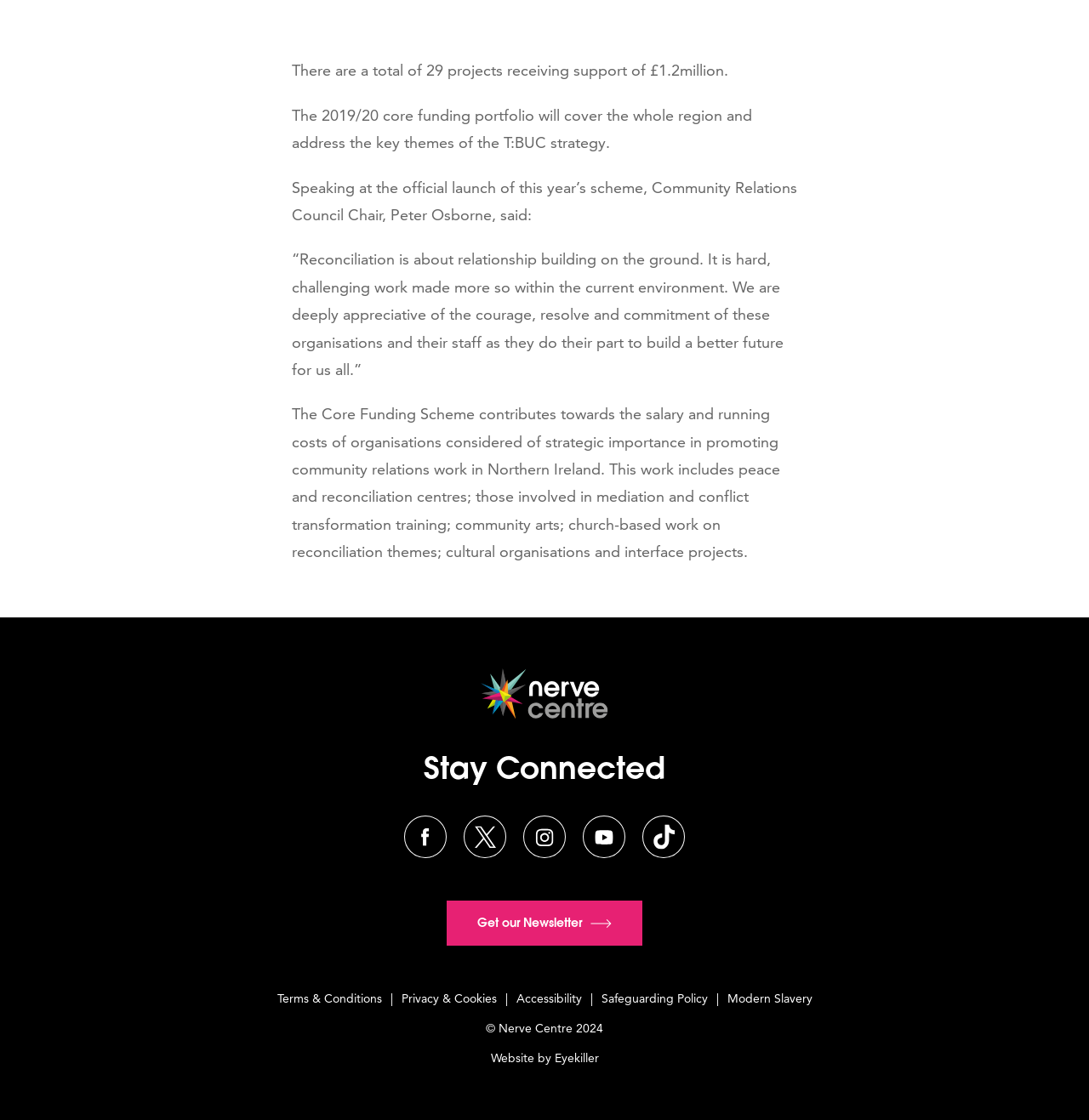Locate the bounding box of the UI element based on this description: "parent_node: Stay Connected". Provide four float numbers between 0 and 1 as [left, top, right, bottom].

[0.441, 0.654, 0.559, 0.668]